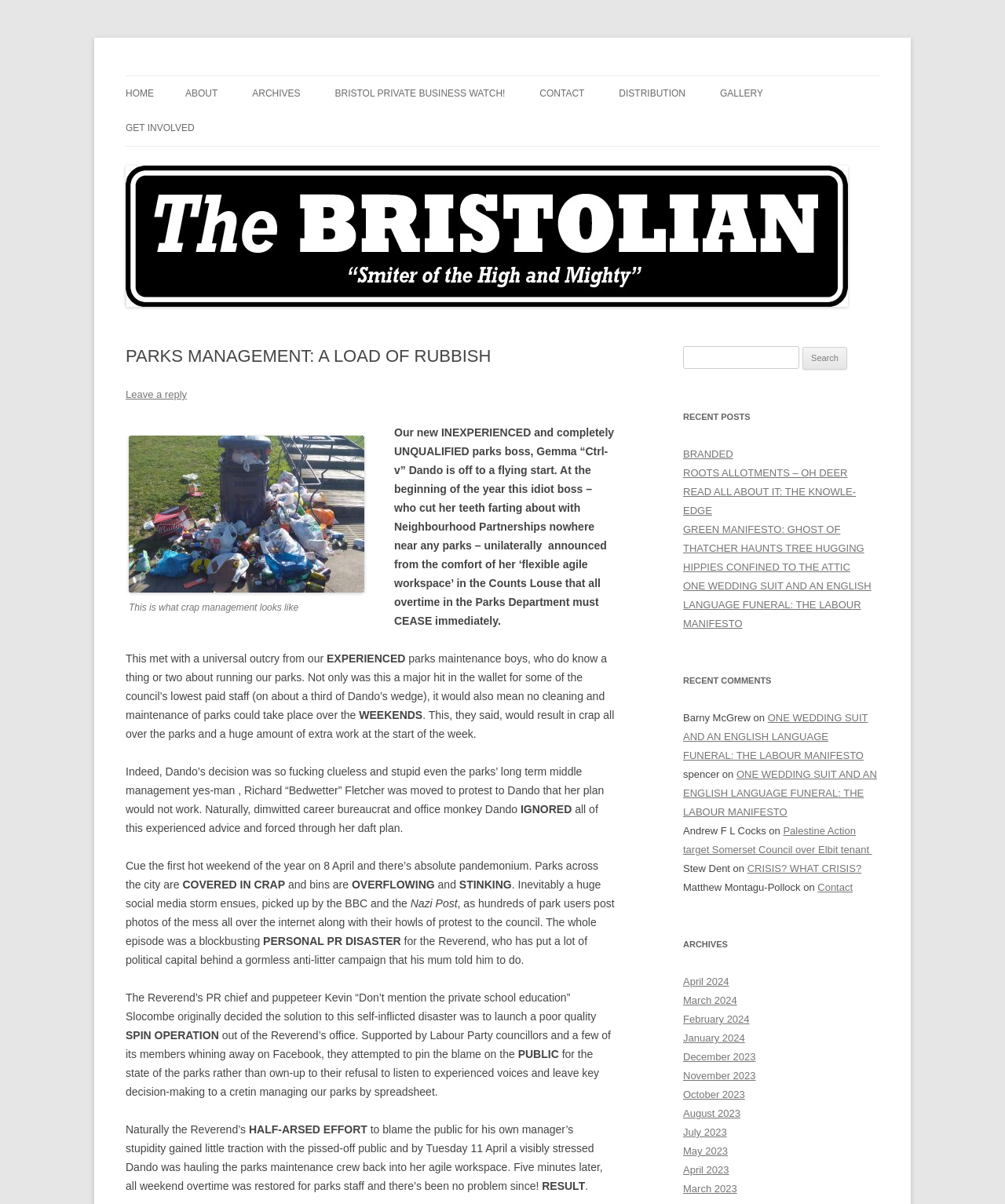Locate the bounding box coordinates of the element you need to click to accomplish the task described by this instruction: "Go to THE ORIGINALS – WIKI".

None